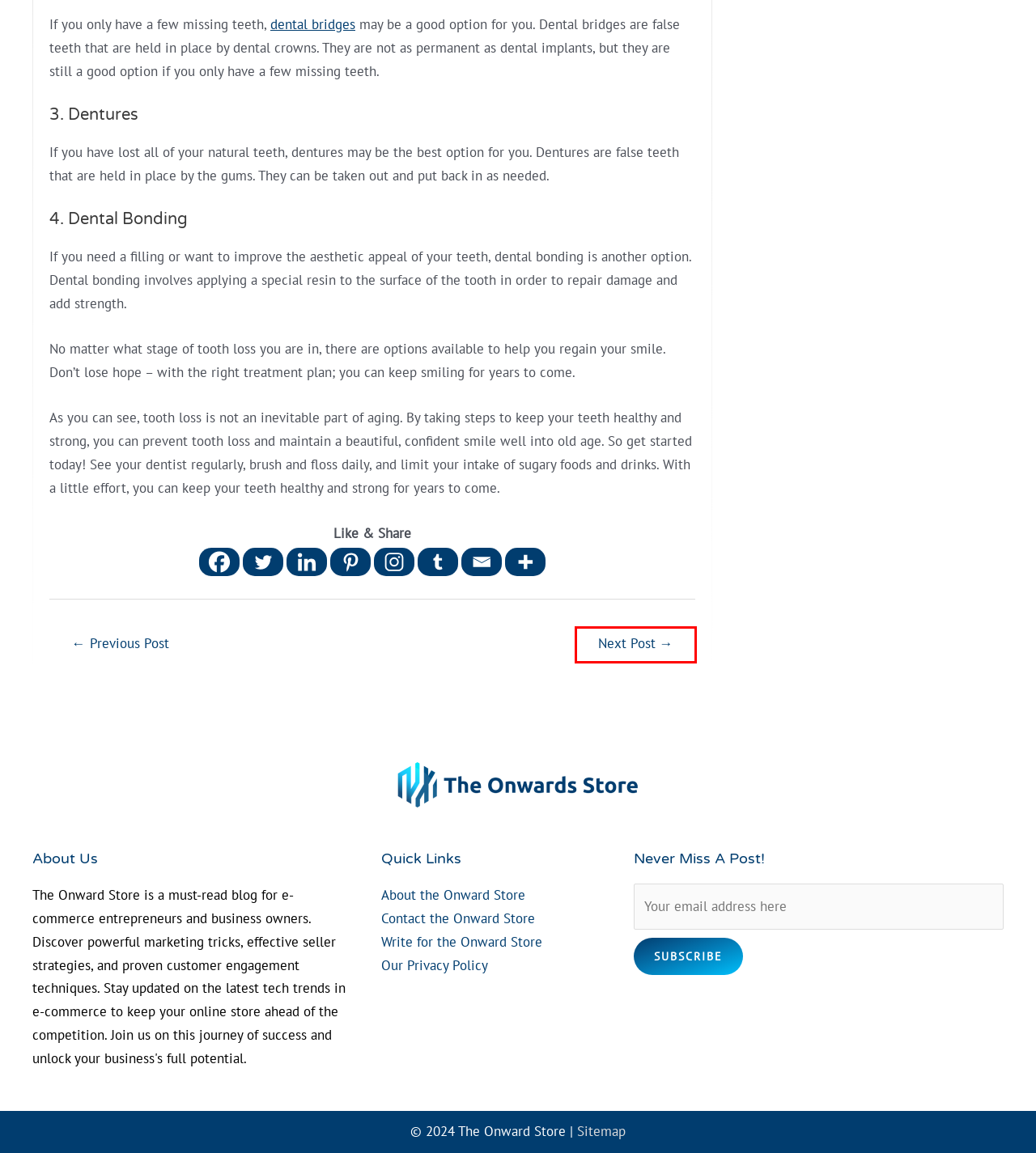You are provided a screenshot of a webpage featuring a red bounding box around a UI element. Choose the webpage description that most accurately represents the new webpage after clicking the element within the red bounding box. Here are the candidates:
A. E-commerce Tech - The Onward Store
B. Sales Strategy - The Onward Store
C. Marketing Tricks - The Onward Store
D. Uncategorized Archives - The Onward Store
E. The Top foods that improve your health - The Onward Store
F. Dental Implants: Surgery, Advantages, Risks, & Insurance
G. Commercial Entry Gate Repair Tips - The Onward Store
H. Dental Health Bridges: Types, Benefits, Care & Cost Explained

E